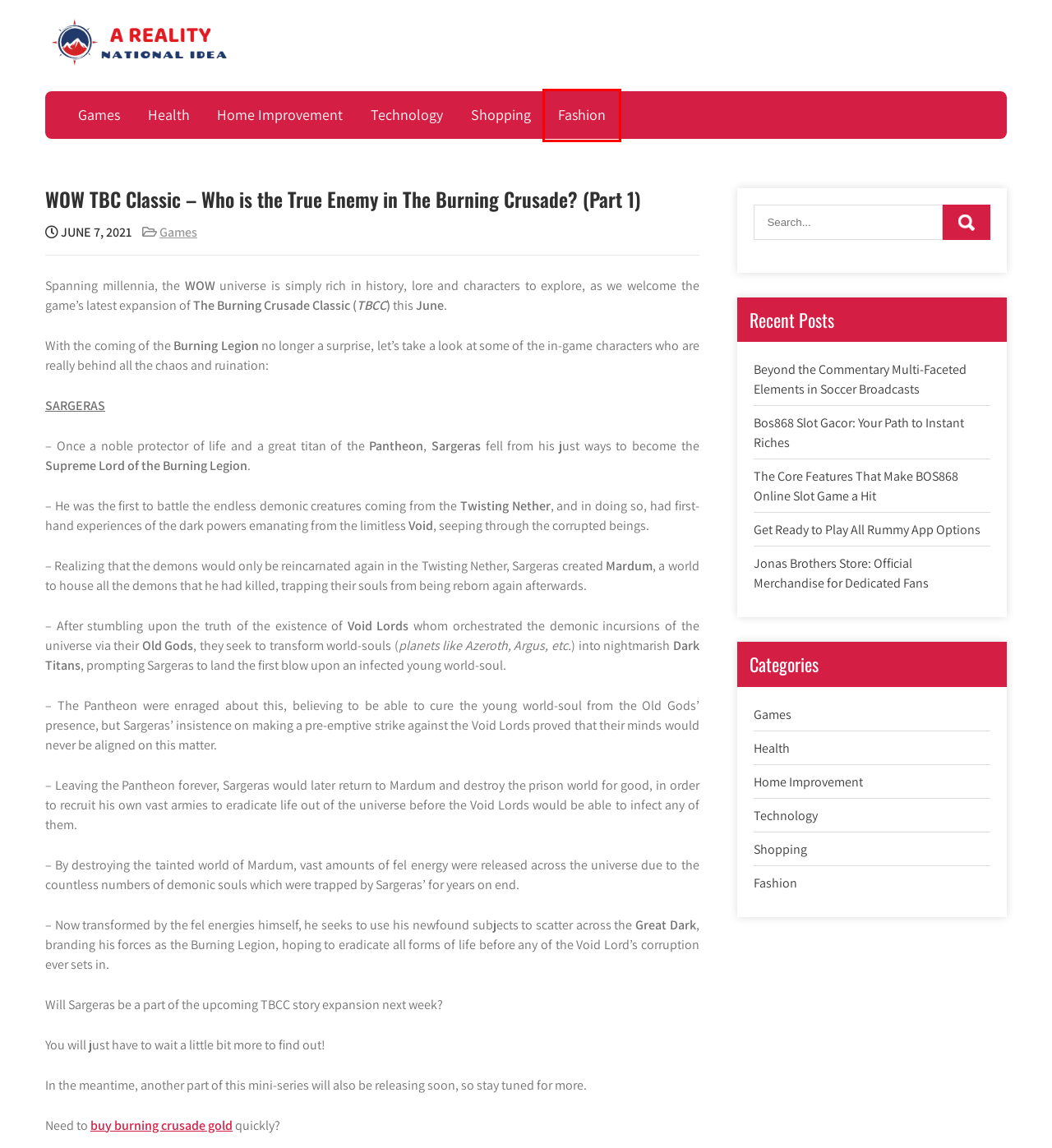You have a screenshot of a webpage with a red bounding box around an element. Select the webpage description that best matches the new webpage after clicking the element within the red bounding box. Here are the descriptions:
A. Fashion – A Reality
B. Jonas Brothers Store: Official Merchandise for Dedicated Fans – A Reality
C. A Reality – National Idea
D. Buy WOW TBC Classic gold, WOW TBC gold at goldpiles
E. Technology – A Reality
F. Bos868 Slot Gacor: Your Path to Instant Riches – A Reality
G. Get Ready to Play All Rummy App Options – A Reality
H. The Core Features That Make BOS868 Online Slot Game a Hit – A Reality

A